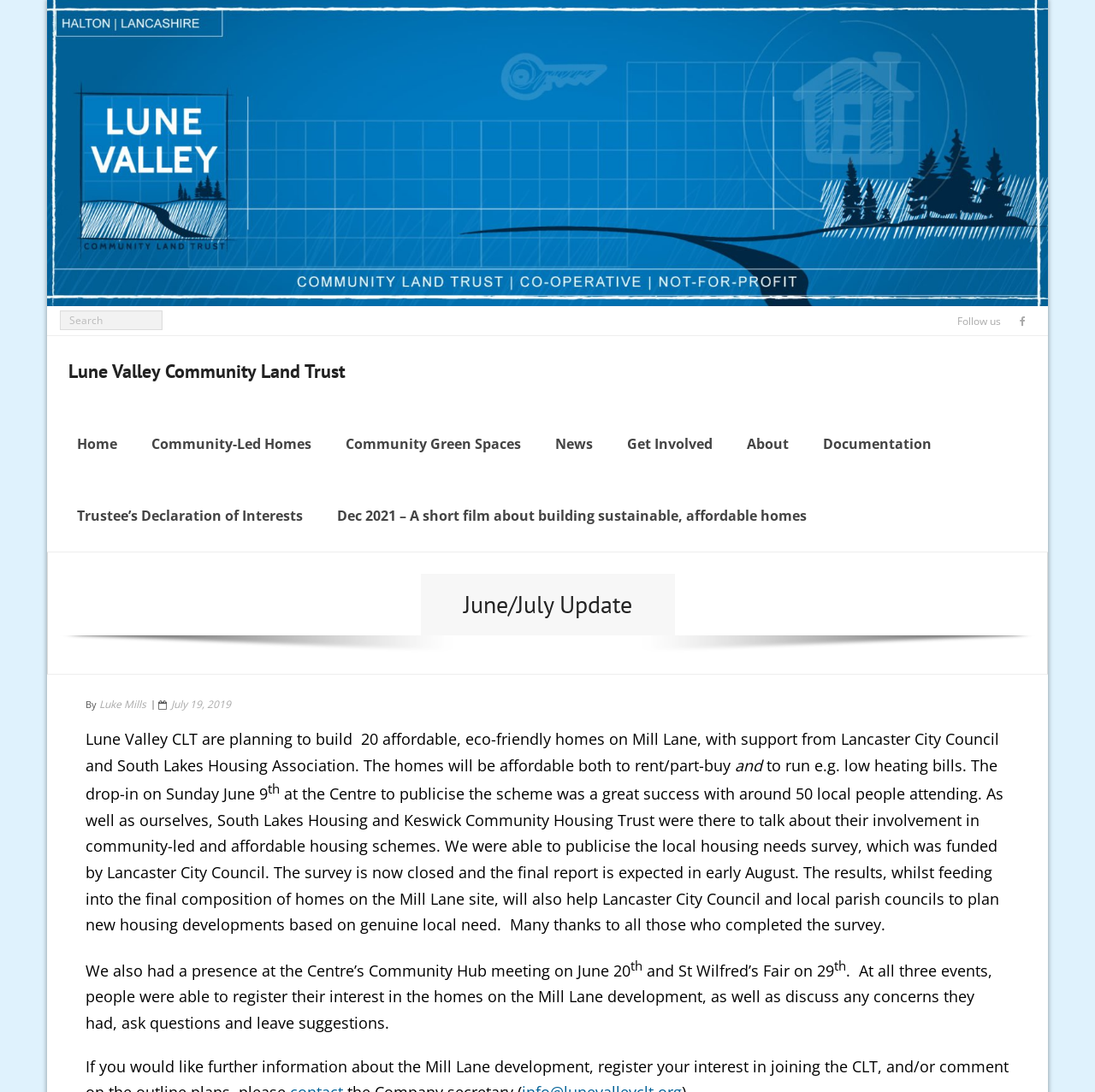Provide a brief response in the form of a single word or phrase:
How many affordable homes will be built on Mill Lane?

20